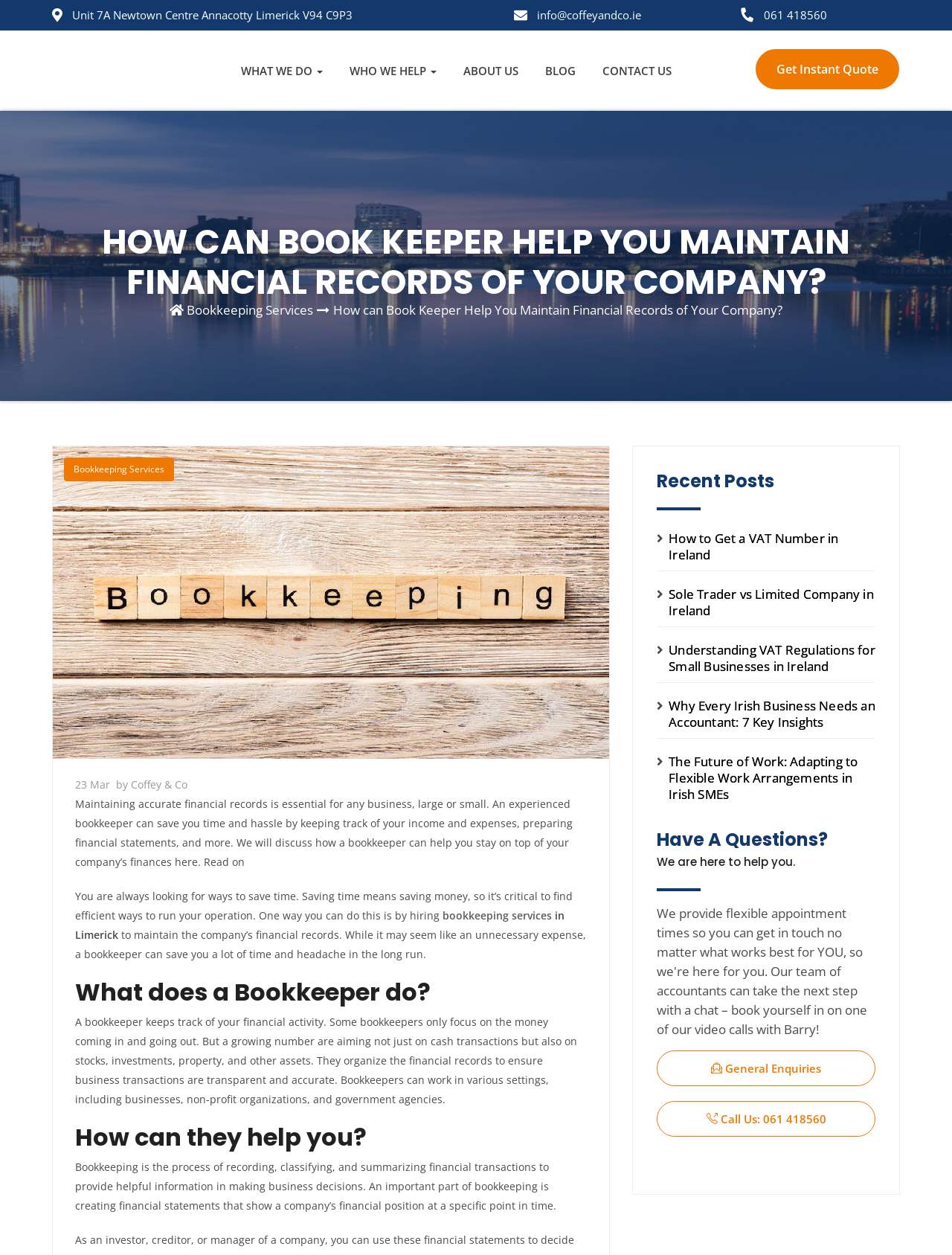Kindly provide the bounding box coordinates of the section you need to click on to fulfill the given instruction: "Learn about bookkeeping services".

[0.196, 0.24, 0.329, 0.254]